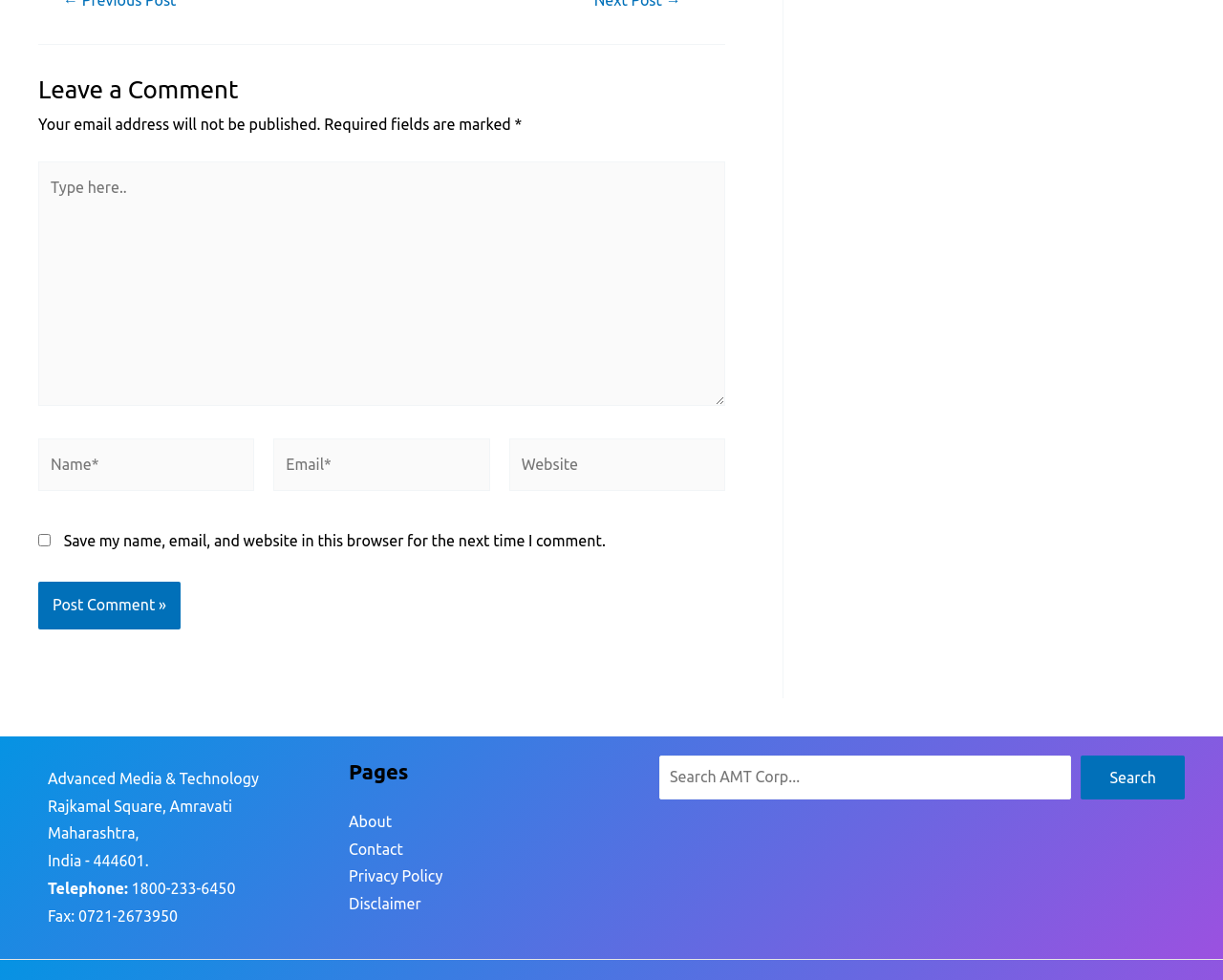What is the phone number mentioned on the webpage?
Could you please answer the question thoroughly and with as much detail as possible?

The phone number is mentioned at the bottom of the webpage, below the address of Advanced Media & Technology. It is labeled as 'Telephone:' and is a toll-free number.